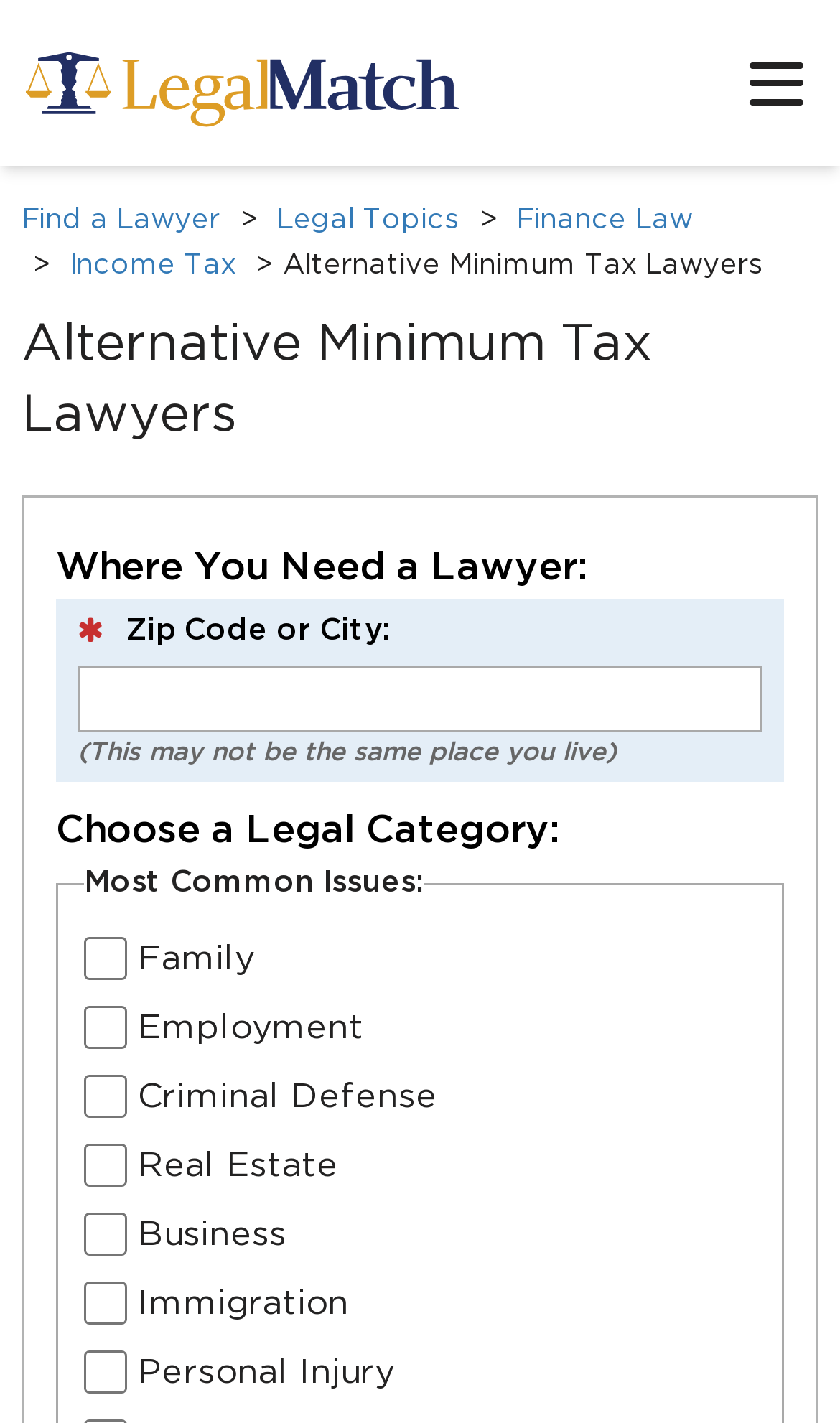Determine the main headline from the webpage and extract its text.

Alternative Minimum Tax Lawyers